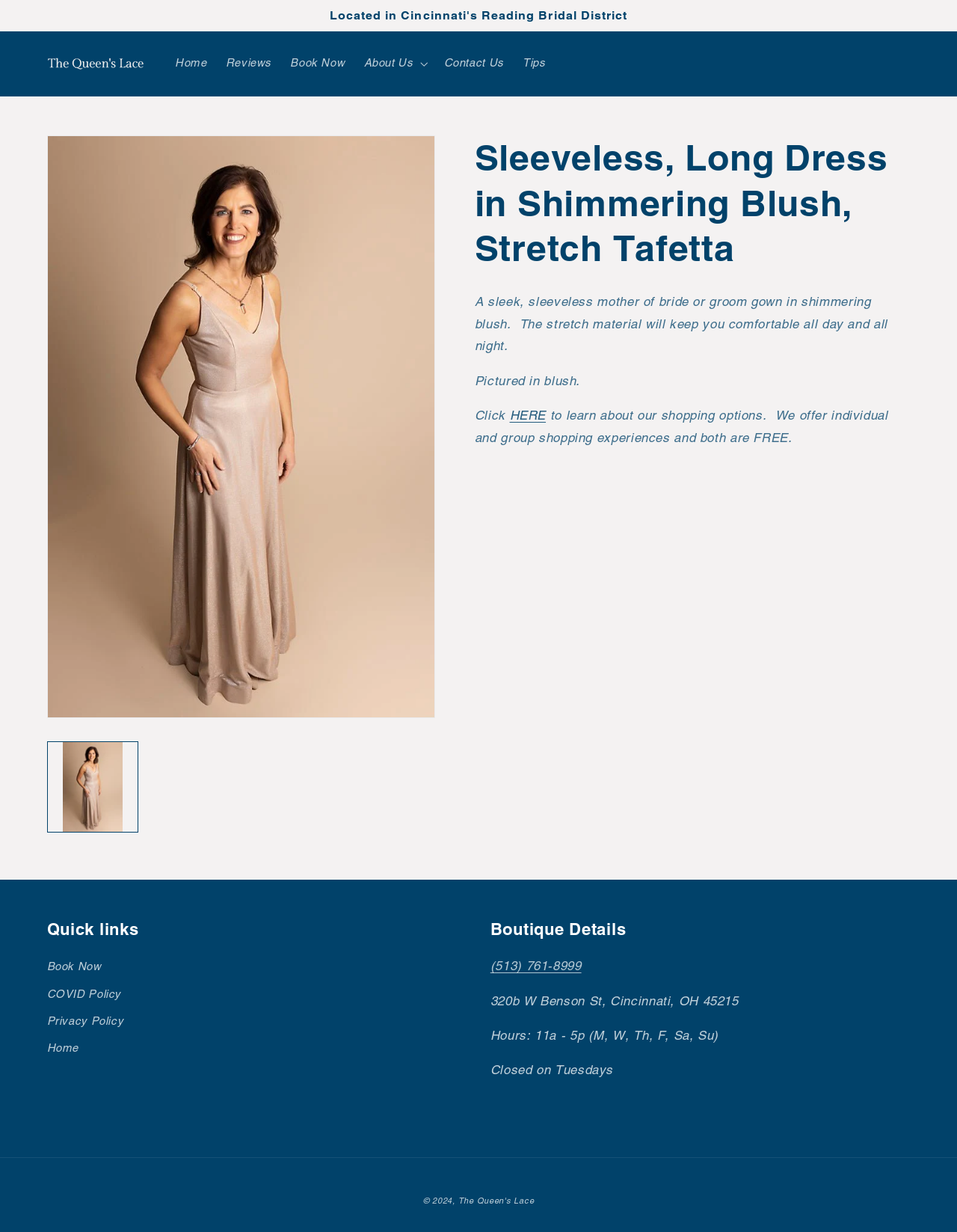What is the address of the boutique?
Look at the image and answer the question with a single word or phrase.

320b W Benson St, Cincinnati, OH 45215